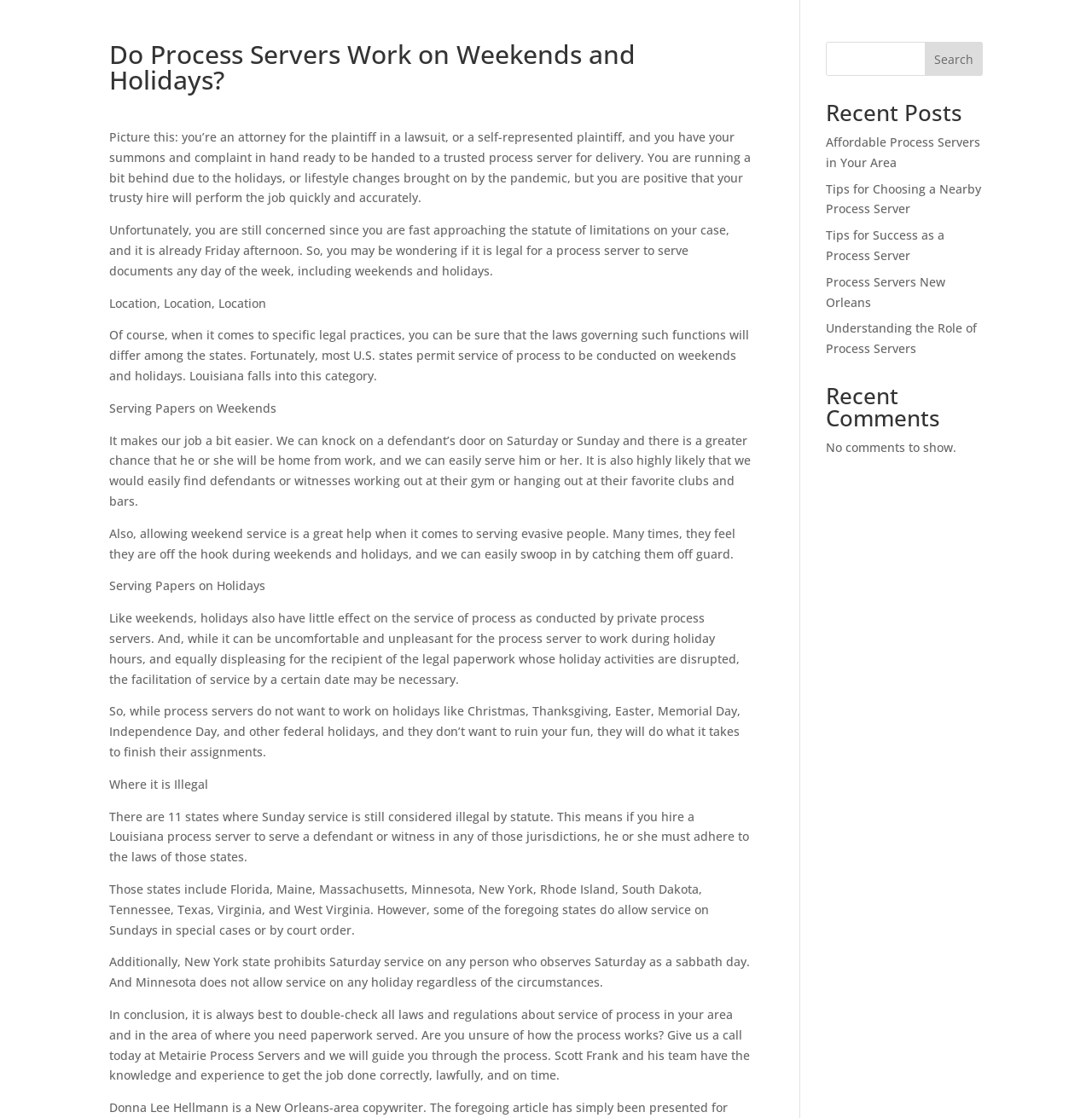Using floating point numbers between 0 and 1, provide the bounding box coordinates in the format (top-left x, top-left y, bottom-right x, bottom-right y). Locate the UI element described here: parent_node: Search name="s"

[0.756, 0.037, 0.9, 0.068]